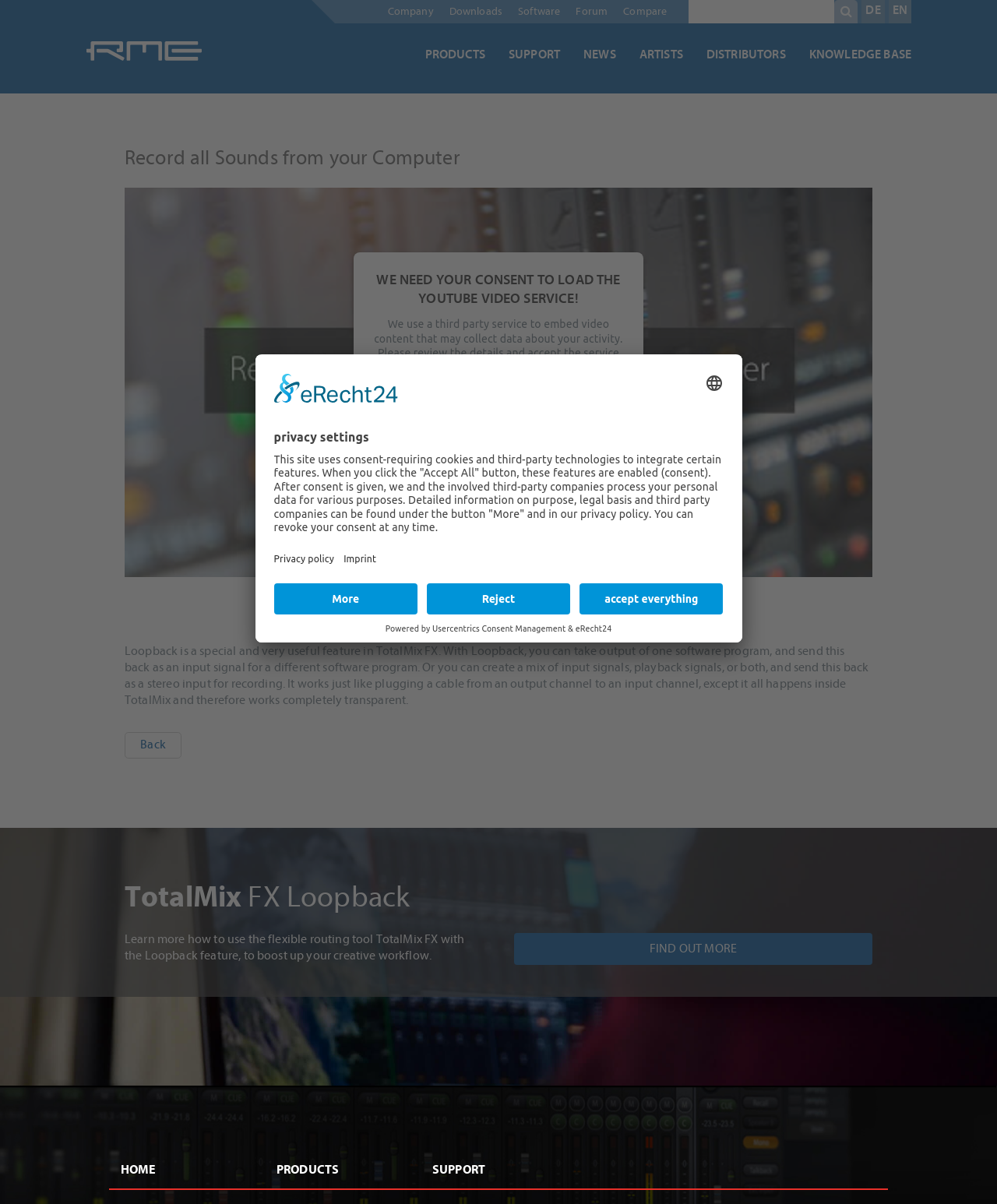Please predict the bounding box coordinates of the element's region where a click is necessary to complete the following instruction: "Search for something". The coordinates should be represented by four float numbers between 0 and 1, i.e., [left, top, right, bottom].

[0.691, 0.0, 0.837, 0.019]